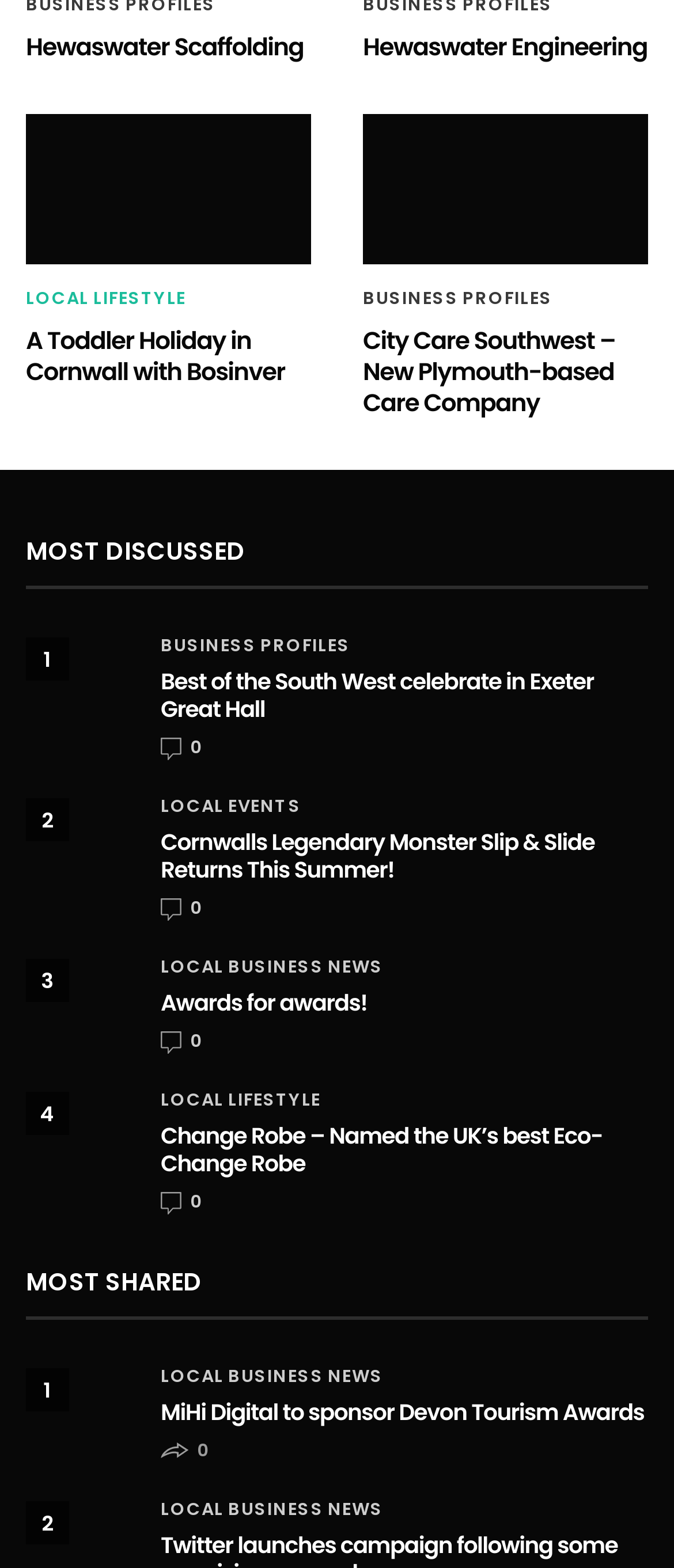Please specify the bounding box coordinates of the clickable region to carry out the following instruction: "Read about A Toddler Holiday in Cornwall with Bosinver". The coordinates should be four float numbers between 0 and 1, in the format [left, top, right, bottom].

[0.038, 0.206, 0.423, 0.248]